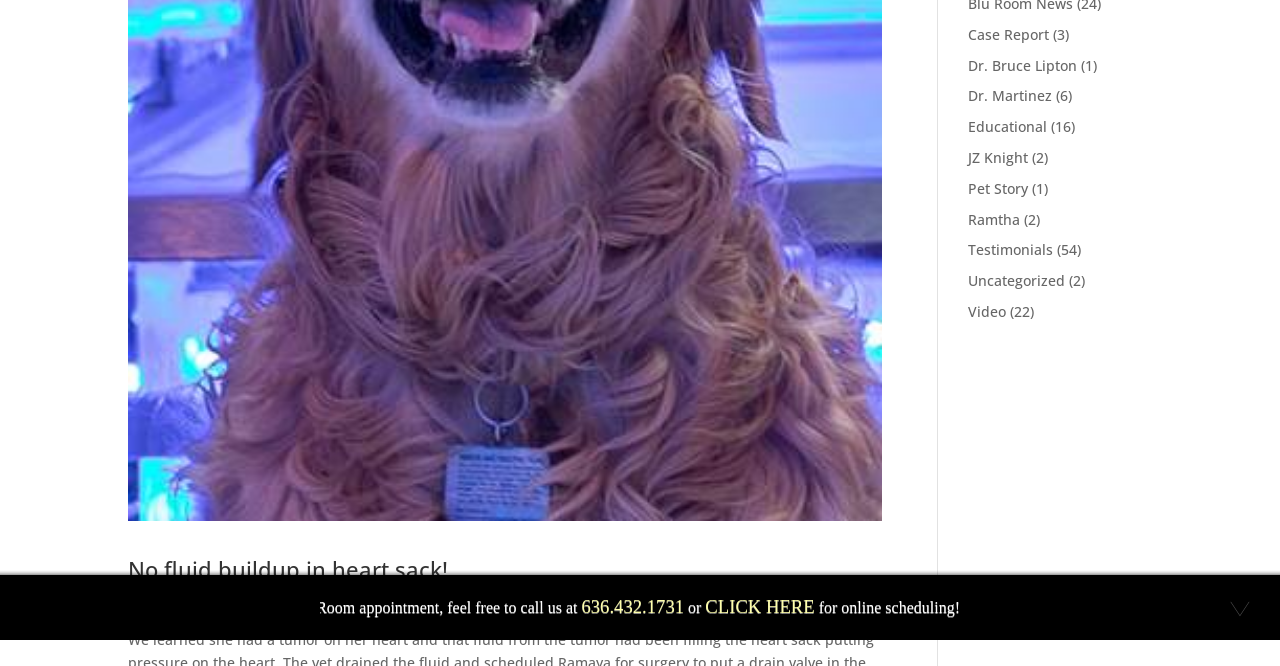For the following element description, predict the bounding box coordinates in the format (top-left x, top-left y, bottom-right x, bottom-right y). All values should be floating point numbers between 0 and 1. Description: Dr. Bruce Lipton

[0.756, 0.083, 0.842, 0.112]